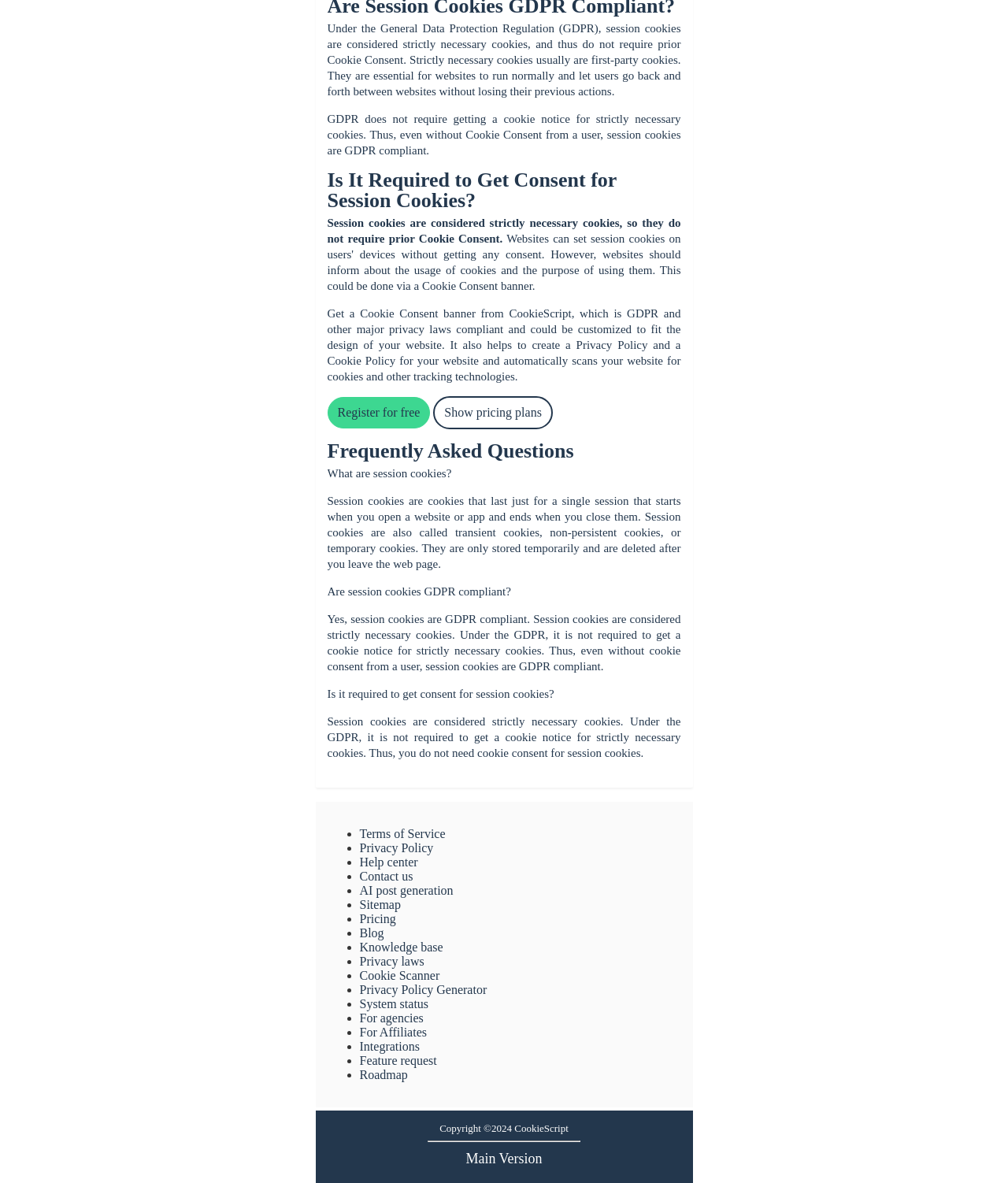Refer to the image and provide an in-depth answer to the question:
What are session cookies?

According to the webpage, session cookies are cookies that last just for a single session that starts when you open a website or app and ends when you close them. They are also called transient cookies, non-persistent cookies, or temporary cookies.